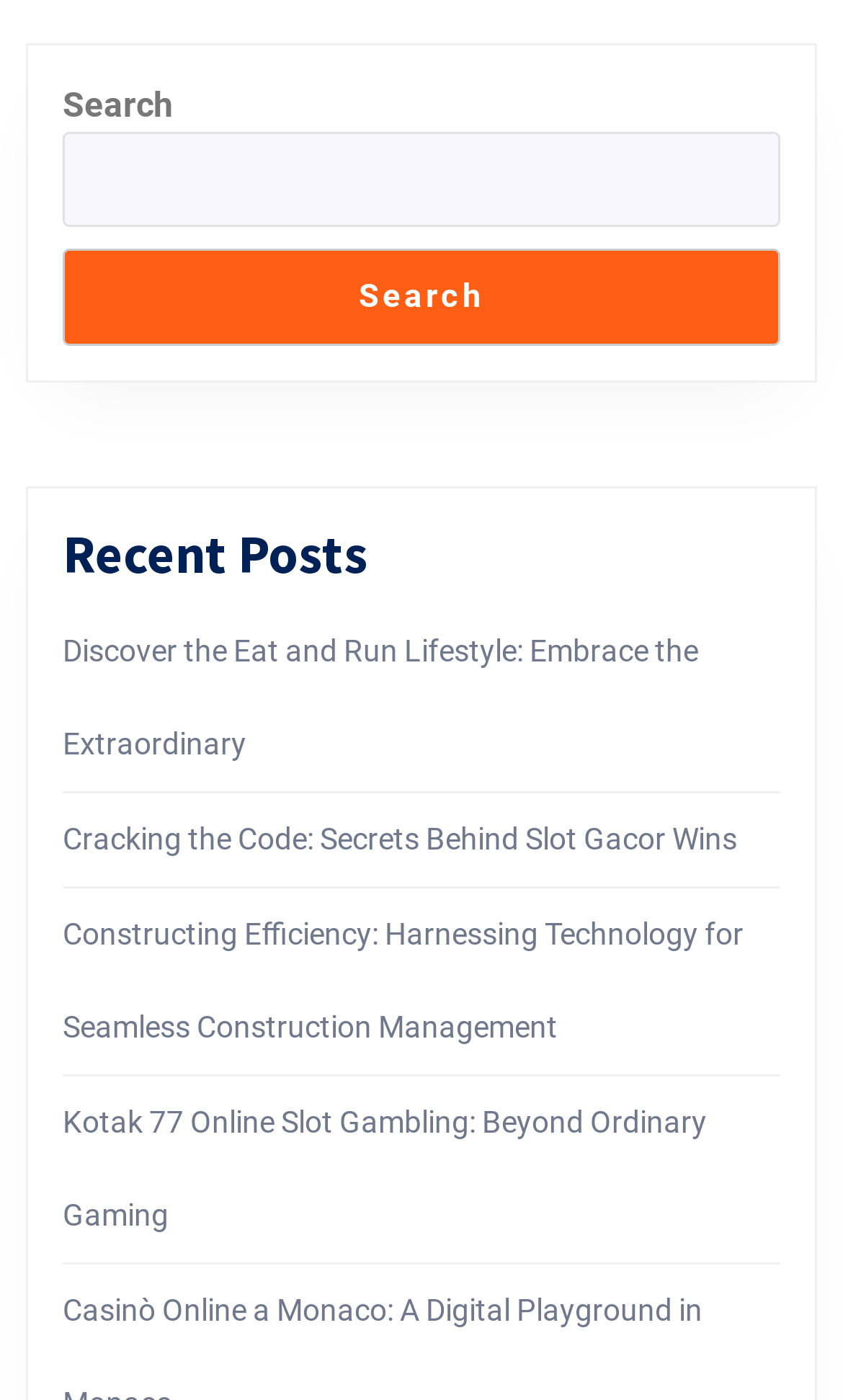Given the description "Search", provide the bounding box coordinates of the corresponding UI element.

[0.074, 0.178, 0.926, 0.247]